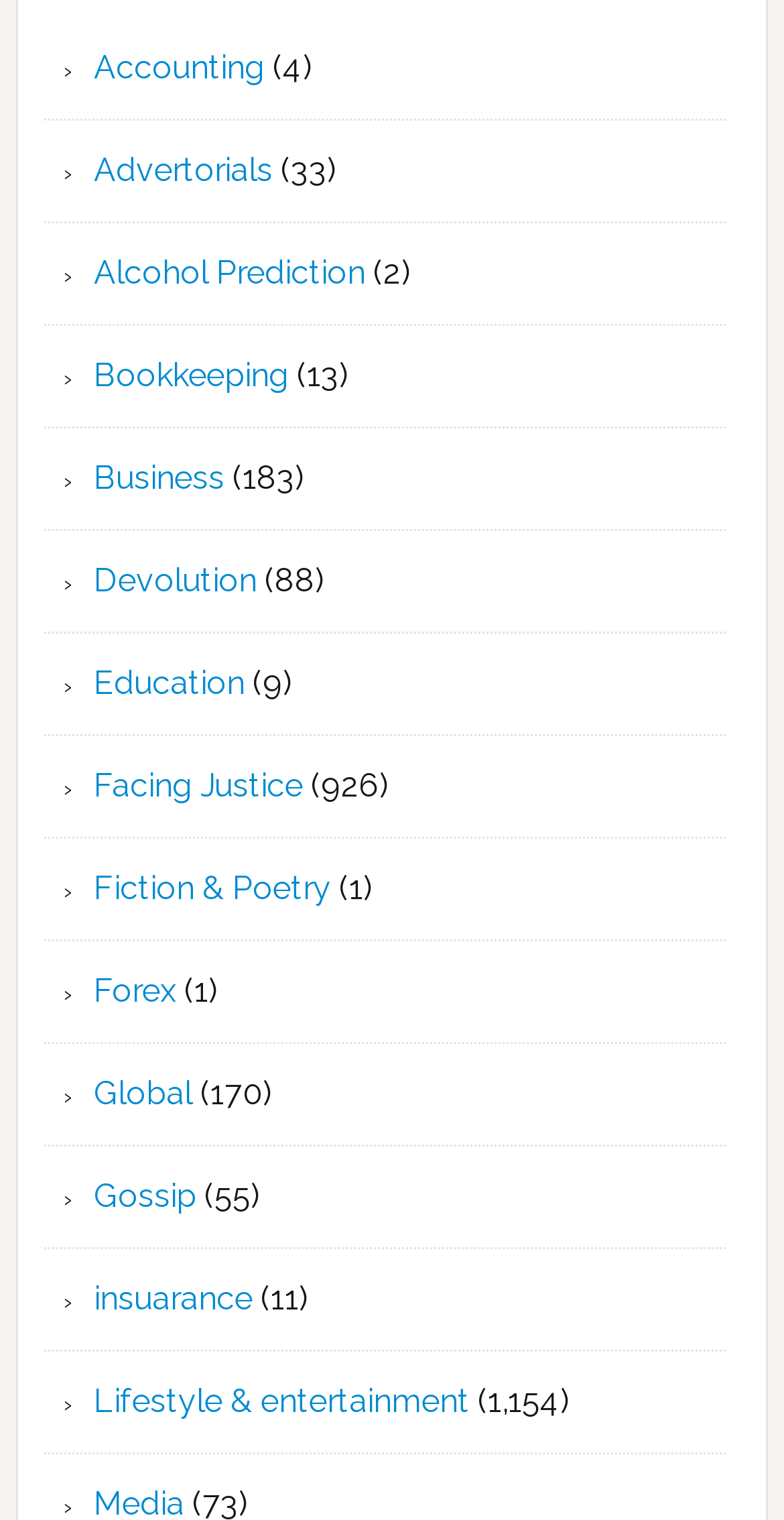Pinpoint the bounding box coordinates of the element you need to click to execute the following instruction: "Explore Business". The bounding box should be represented by four float numbers between 0 and 1, in the format [left, top, right, bottom].

[0.12, 0.302, 0.287, 0.327]